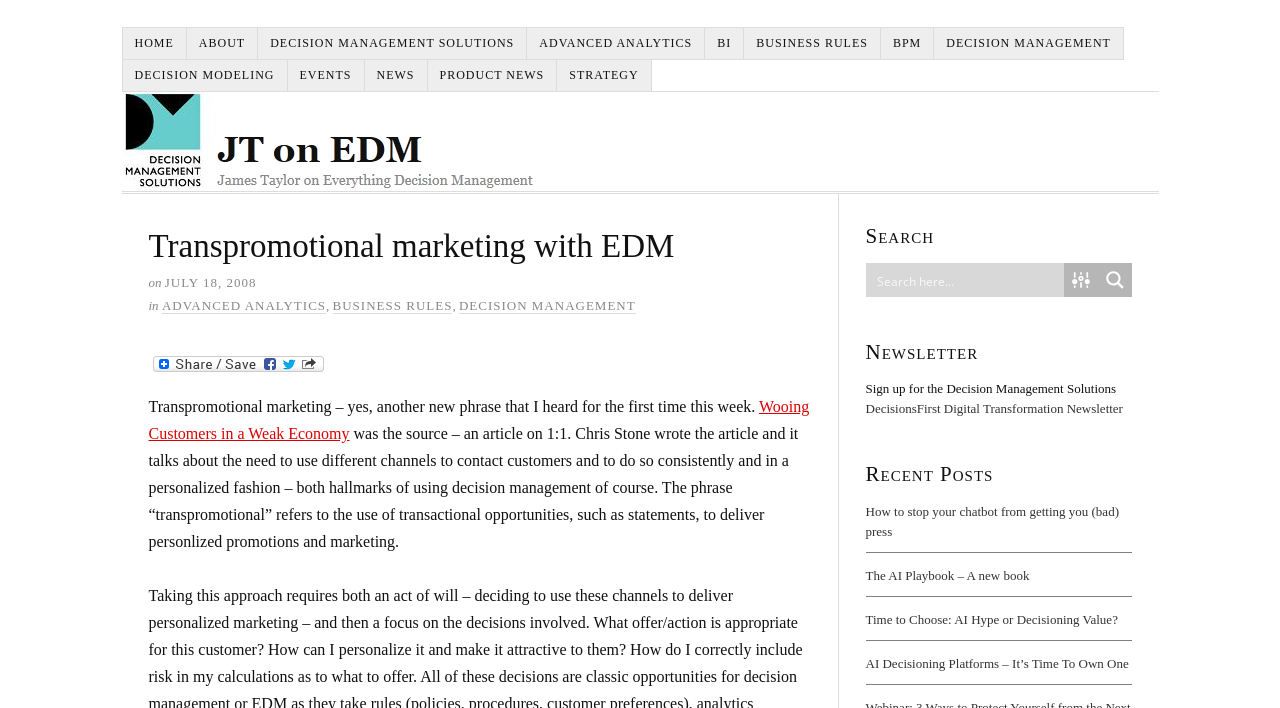Can you specify the bounding box coordinates of the area that needs to be clicked to fulfill the following instruction: "Read the recent post How to stop your chatbot from getting you (bad) press"?

[0.676, 0.712, 0.874, 0.761]